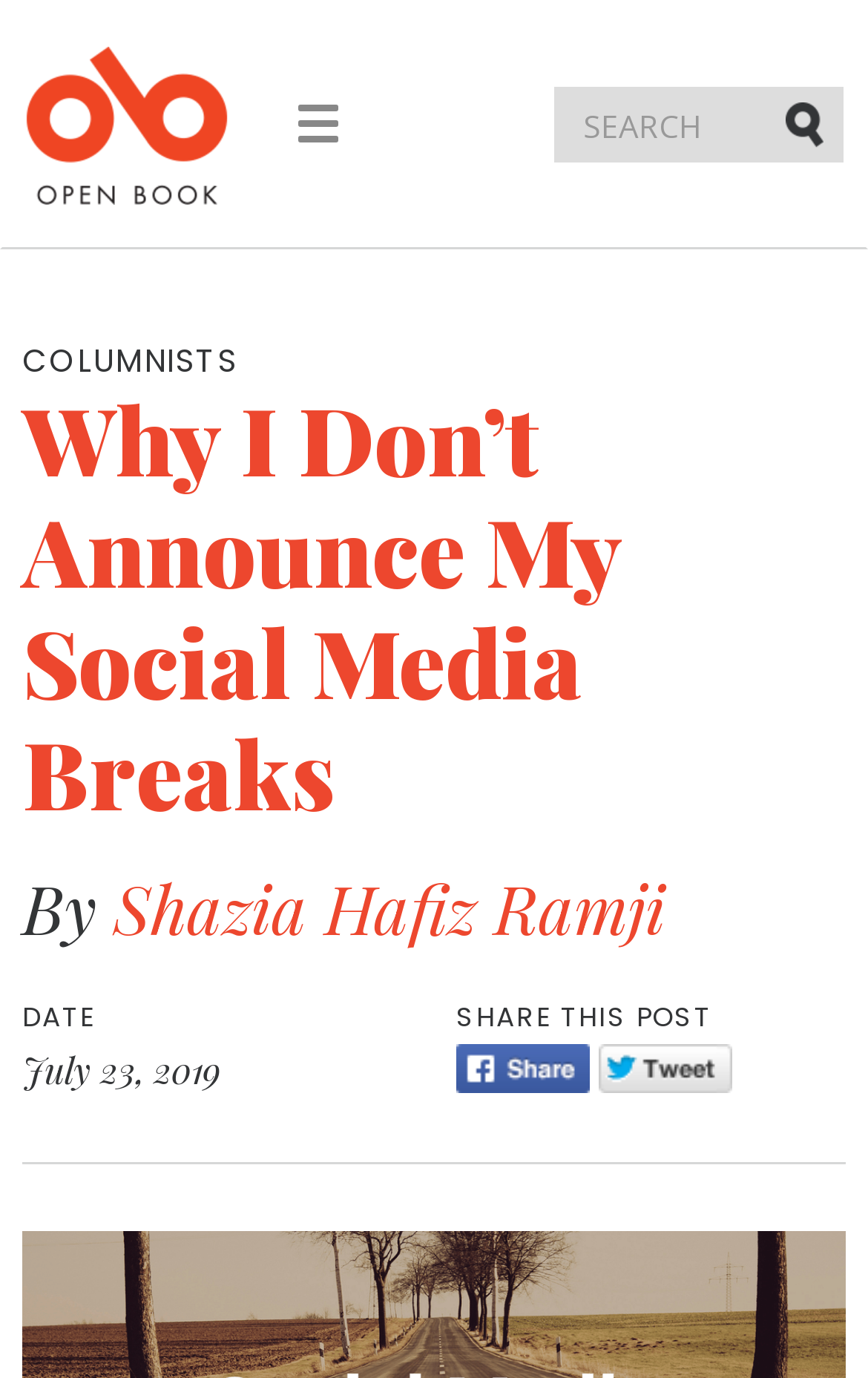Examine the image and give a thorough answer to the following question:
When was this post published?

The publication date can be found in the section below the author's name, where it says 'July 23, 2019'.